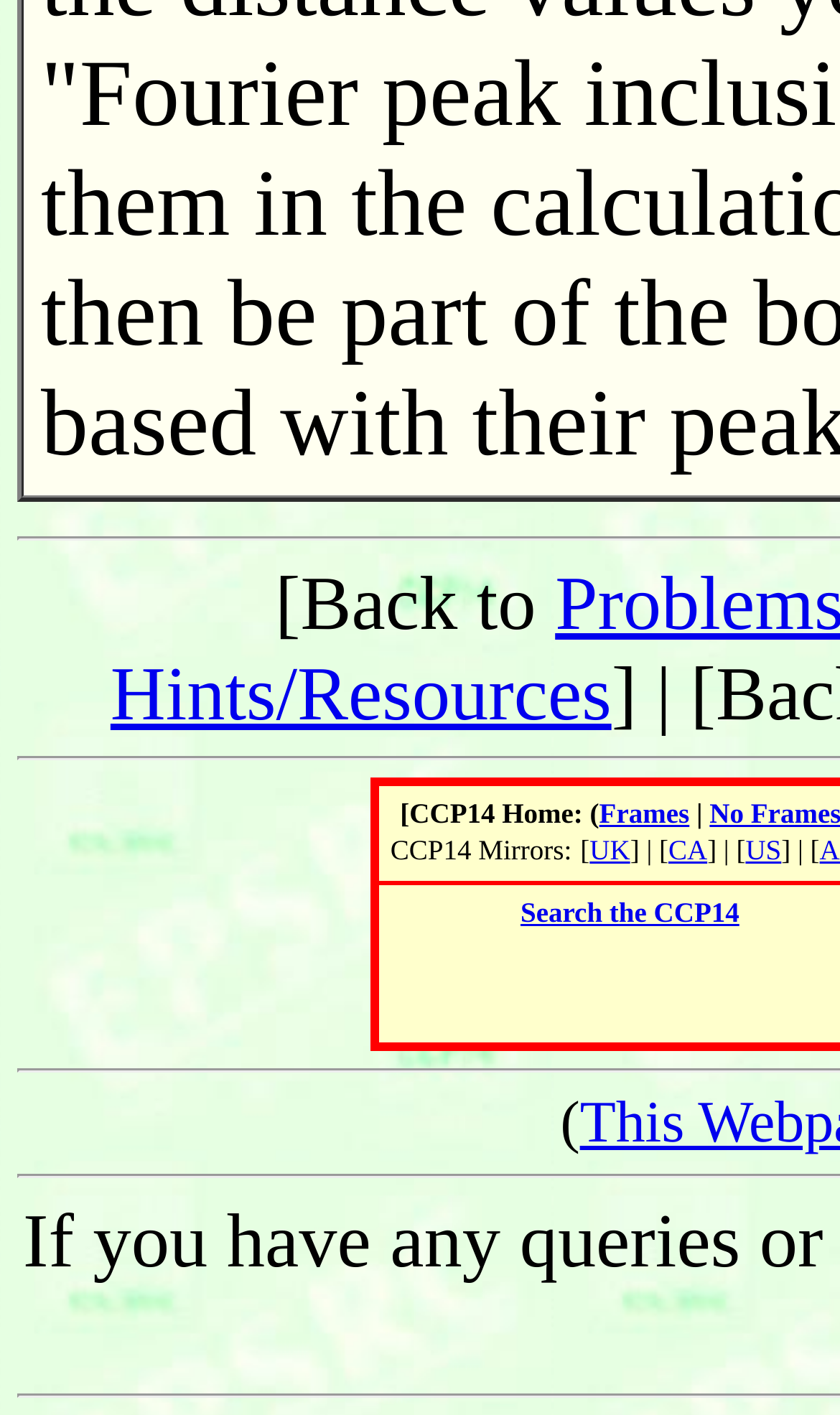Find the bounding box coordinates for the UI element whose description is: "Search the CCP14". The coordinates should be four float numbers between 0 and 1, in the format [left, top, right, bottom].

[0.62, 0.633, 0.88, 0.656]